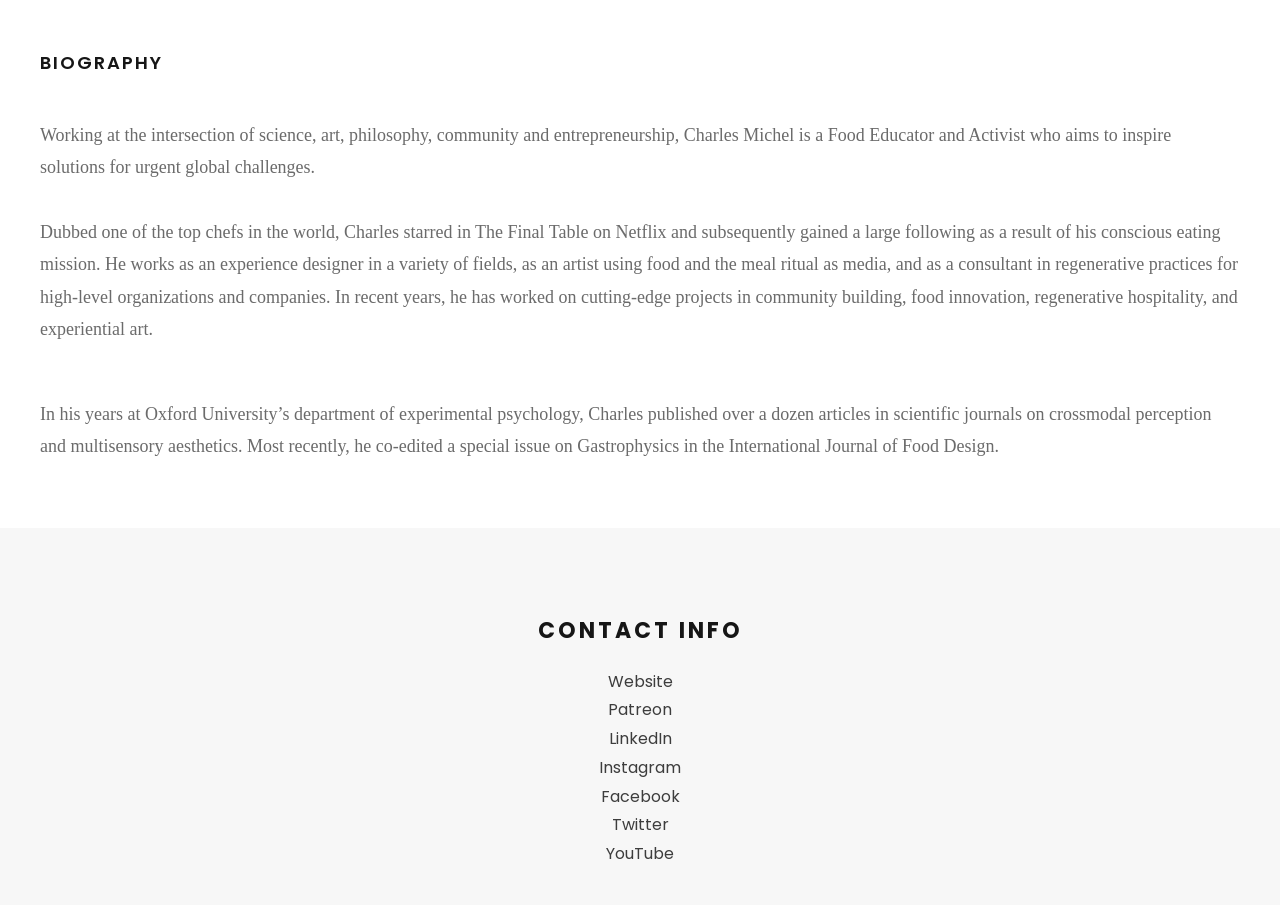Please locate the UI element described by "Facebook" and provide its bounding box coordinates.

[0.469, 0.867, 0.531, 0.892]